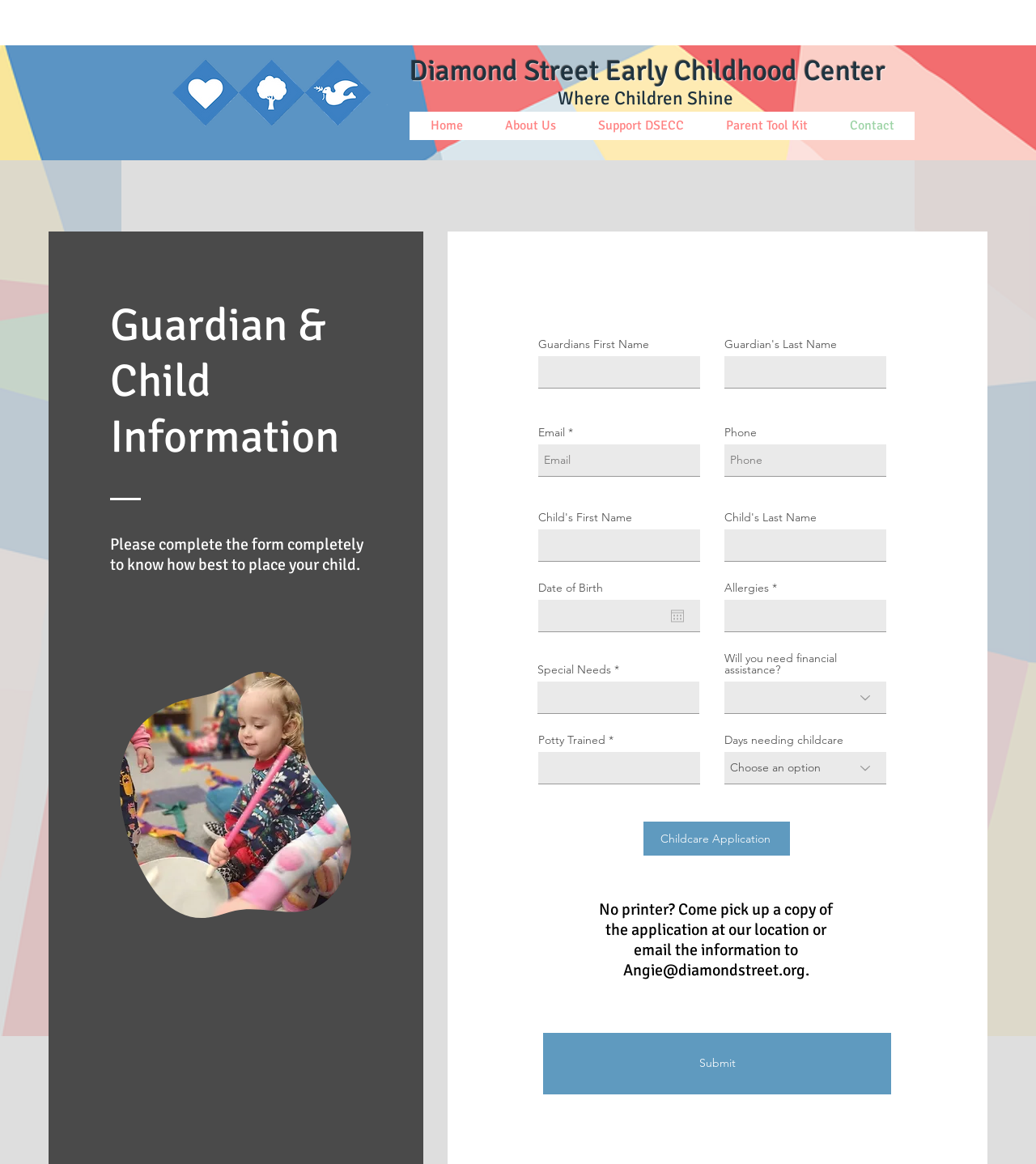Could you find the bounding box coordinates of the clickable area to complete this instruction: "Learn more about free shipping"?

None